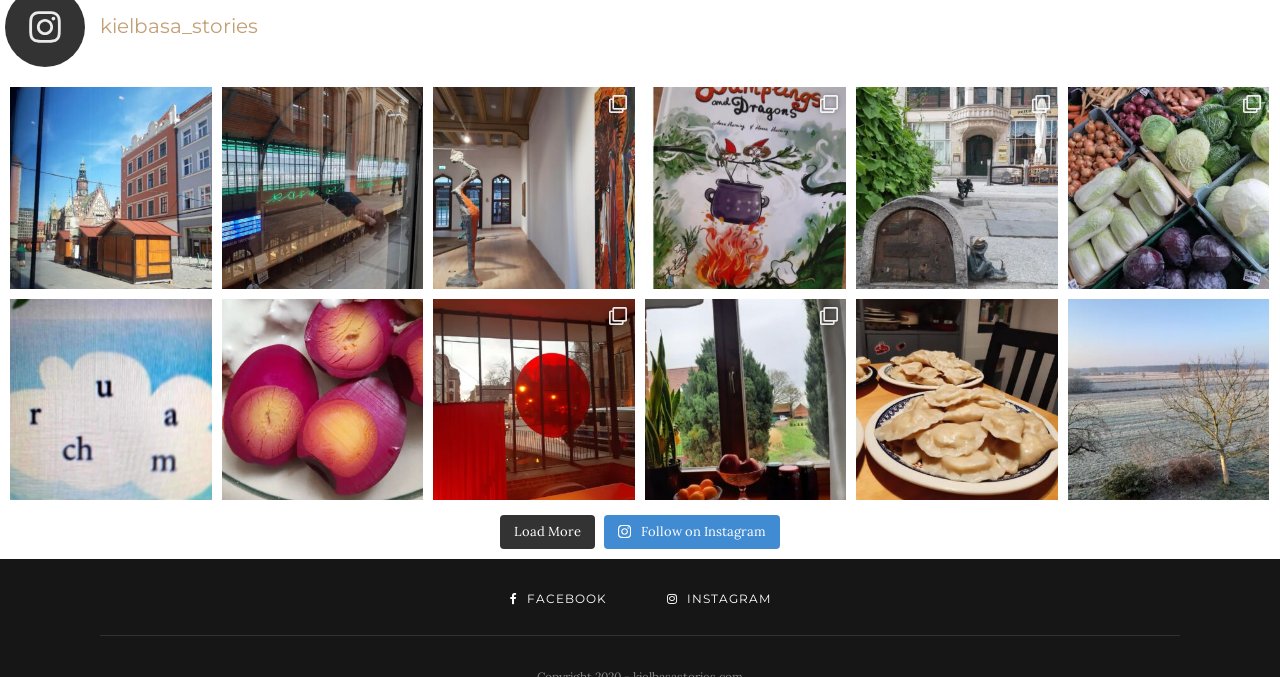What is the tone of the links on the webpage?
Identify the answer in the screenshot and reply with a single word or phrase.

Casual and humorous